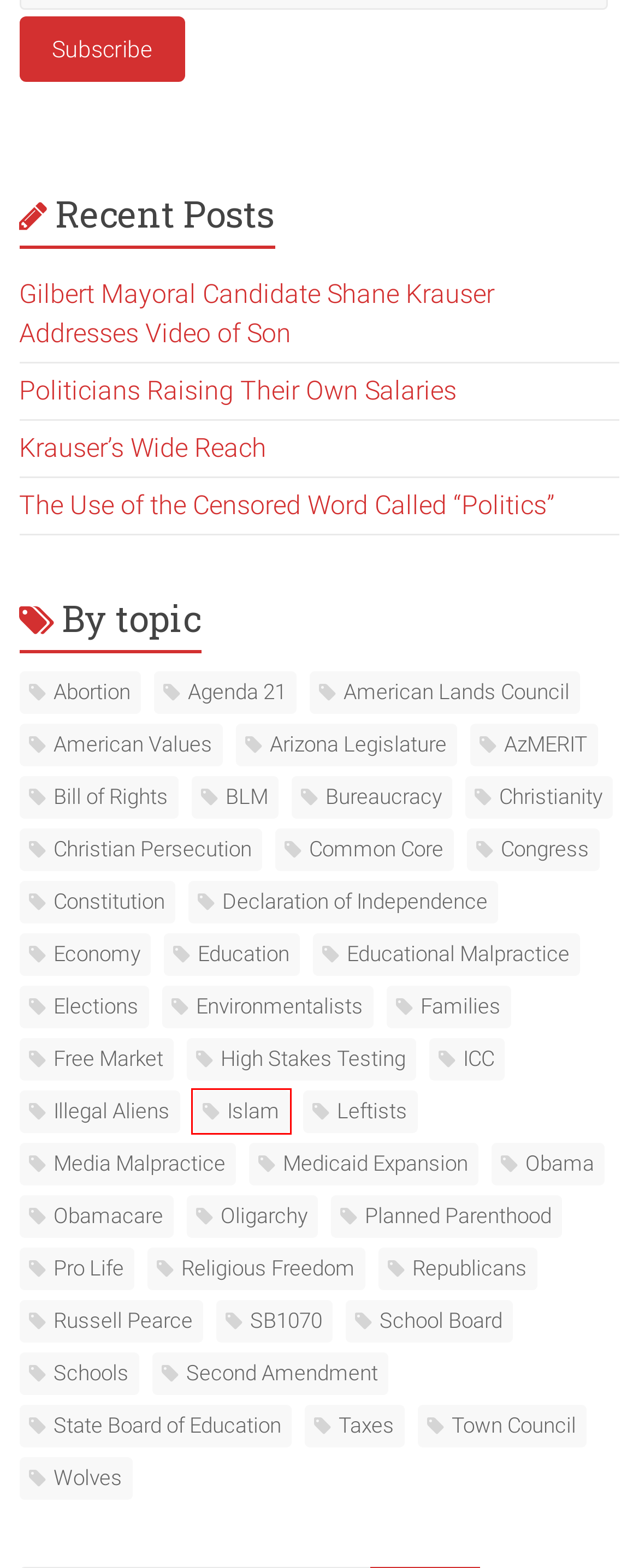You are presented with a screenshot of a webpage that includes a red bounding box around an element. Determine which webpage description best matches the page that results from clicking the element within the red bounding box. Here are the candidates:
A. Second Amendment Archives » Gilbert Watch
B. Christian Persecution Archives » Gilbert Watch
C. Islam Archives » Gilbert Watch
D. Town Council Archives » Gilbert Watch
E. Politicians Raising Their Own Salaries » Gilbert Watch
F. School Board Archives » Gilbert Watch
G. Economy Archives » Gilbert Watch
H. Educational Malpractice Archives » Gilbert Watch

C